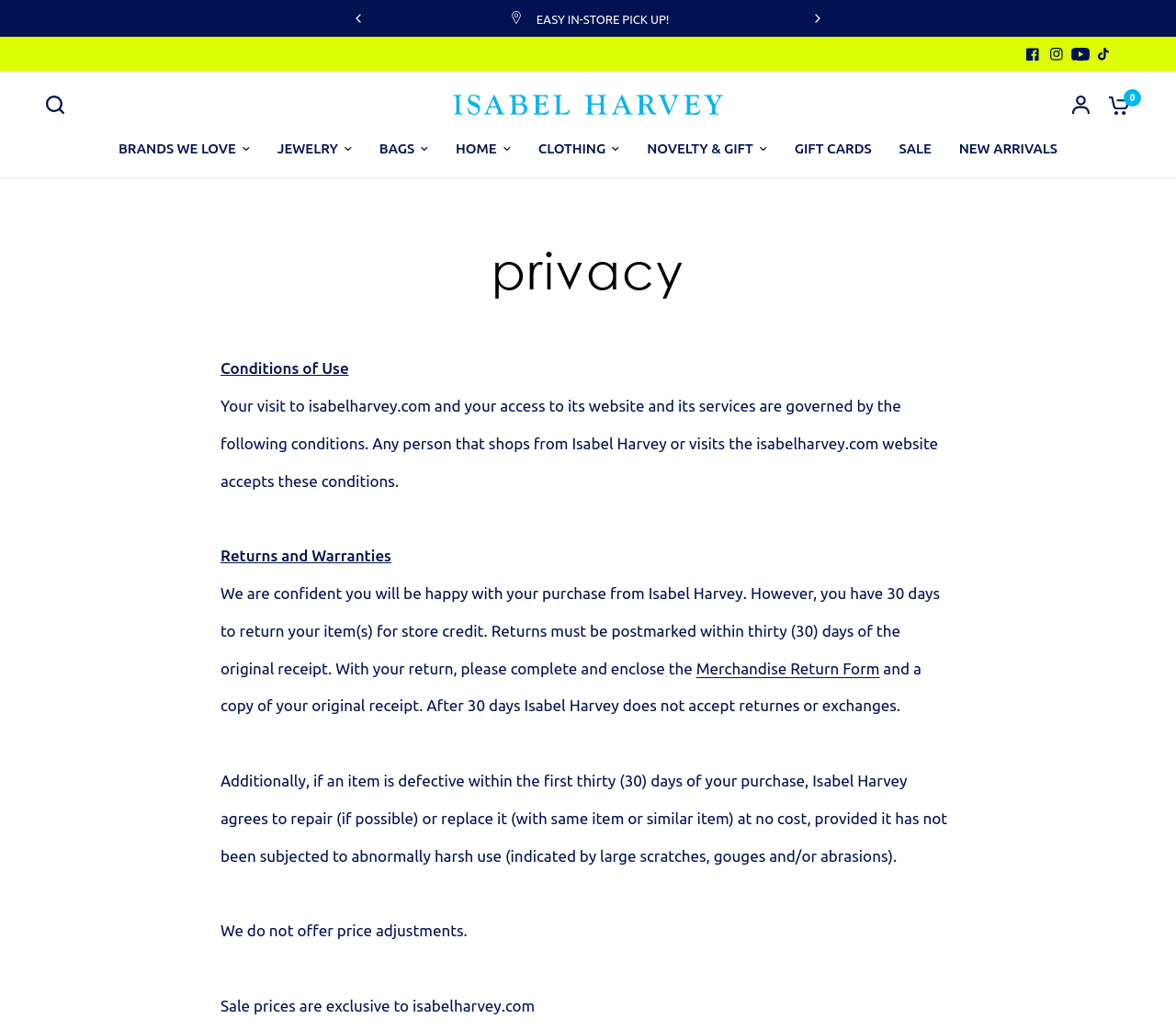Identify the bounding box coordinates of the element that should be clicked to fulfill this task: "Browse JEWELRY". The coordinates should be provided as four float numbers between 0 and 1, i.e., [left, top, right, bottom].

[0.236, 0.134, 0.299, 0.155]